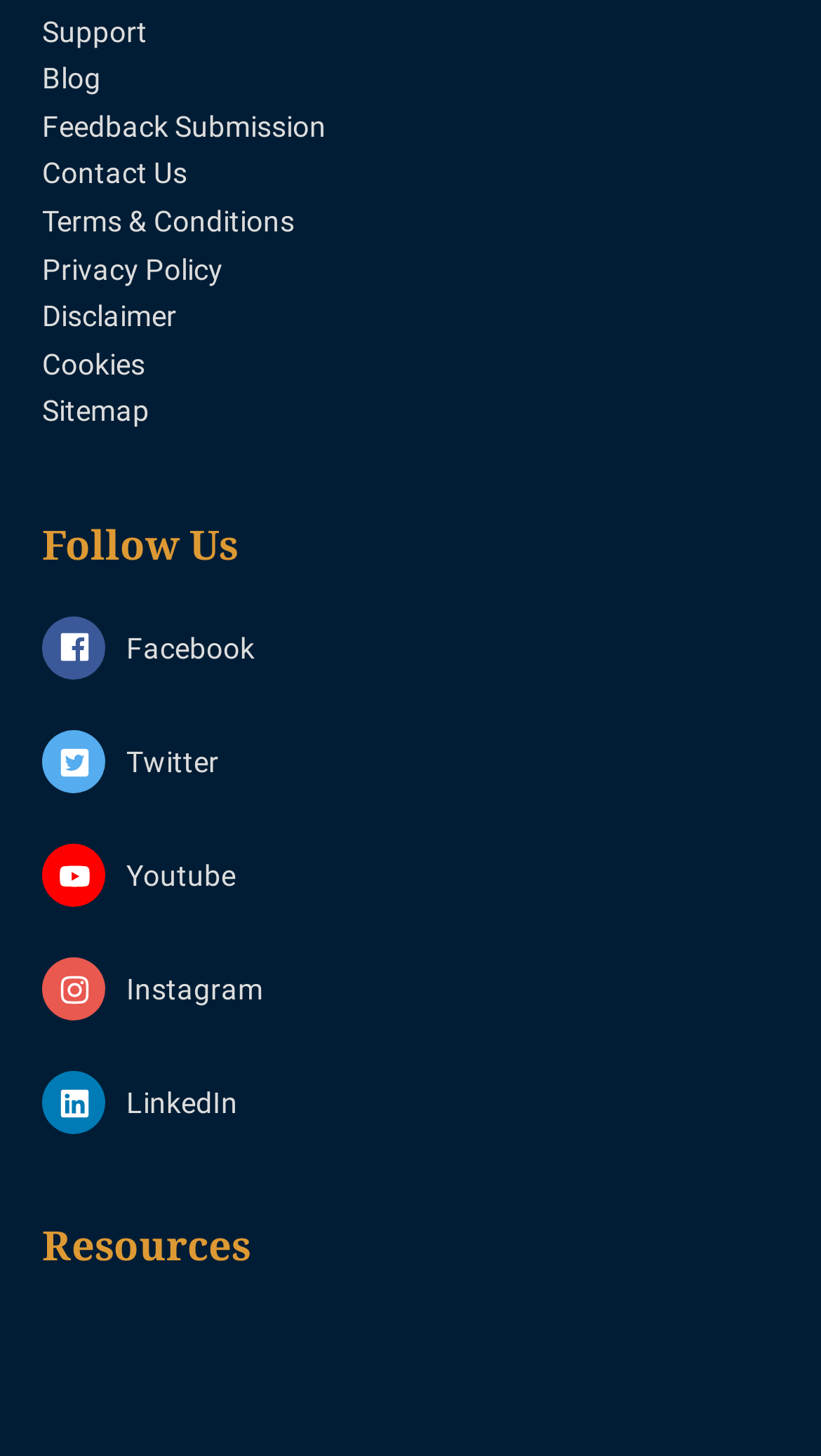Determine the coordinates of the bounding box that should be clicked to complete the instruction: "Contact the Assembly". The coordinates should be represented by four float numbers between 0 and 1: [left, top, right, bottom].

None